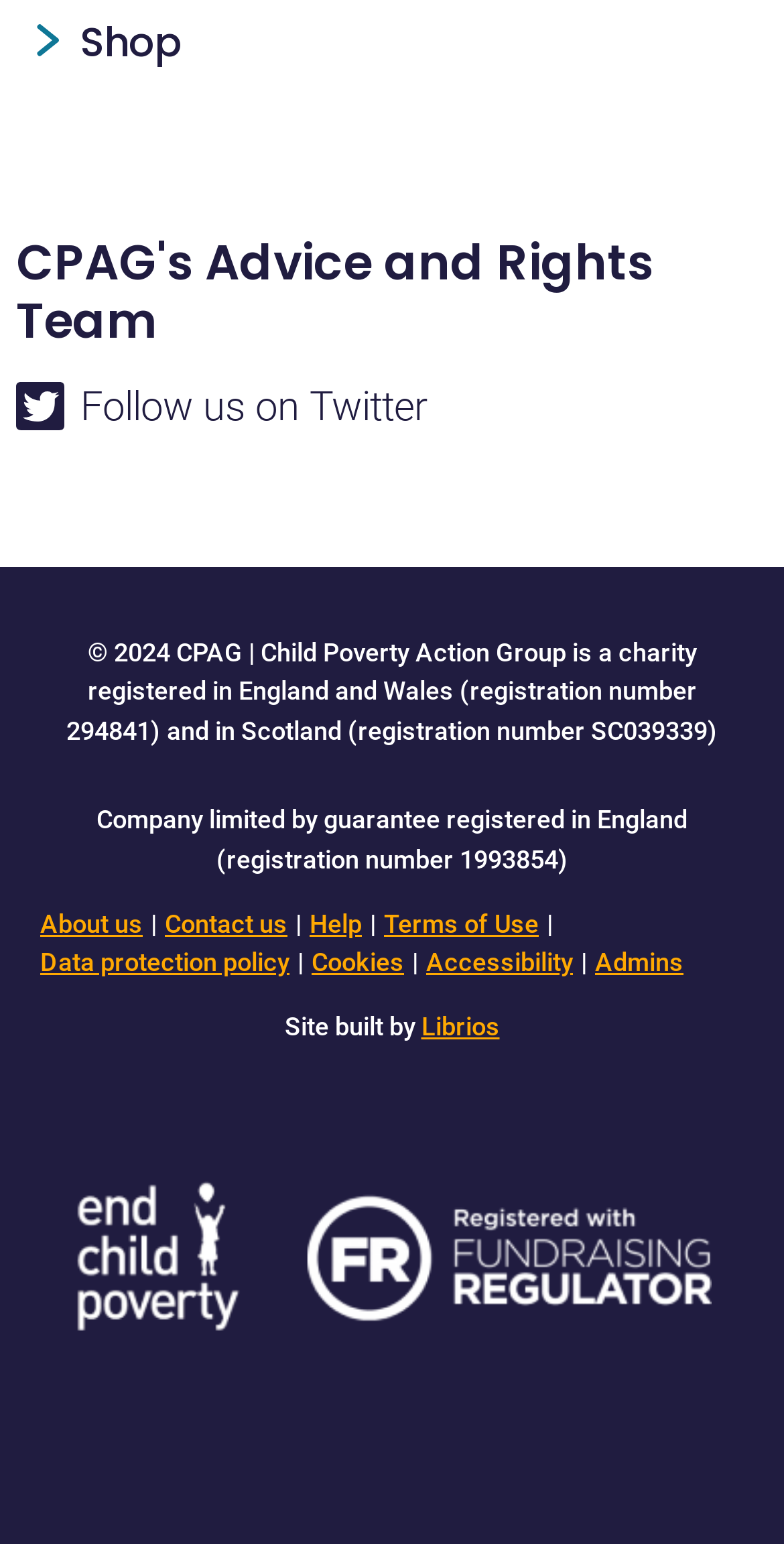Give a concise answer using only one word or phrase for this question:
What type of information is provided in the appendices?

Useful resources